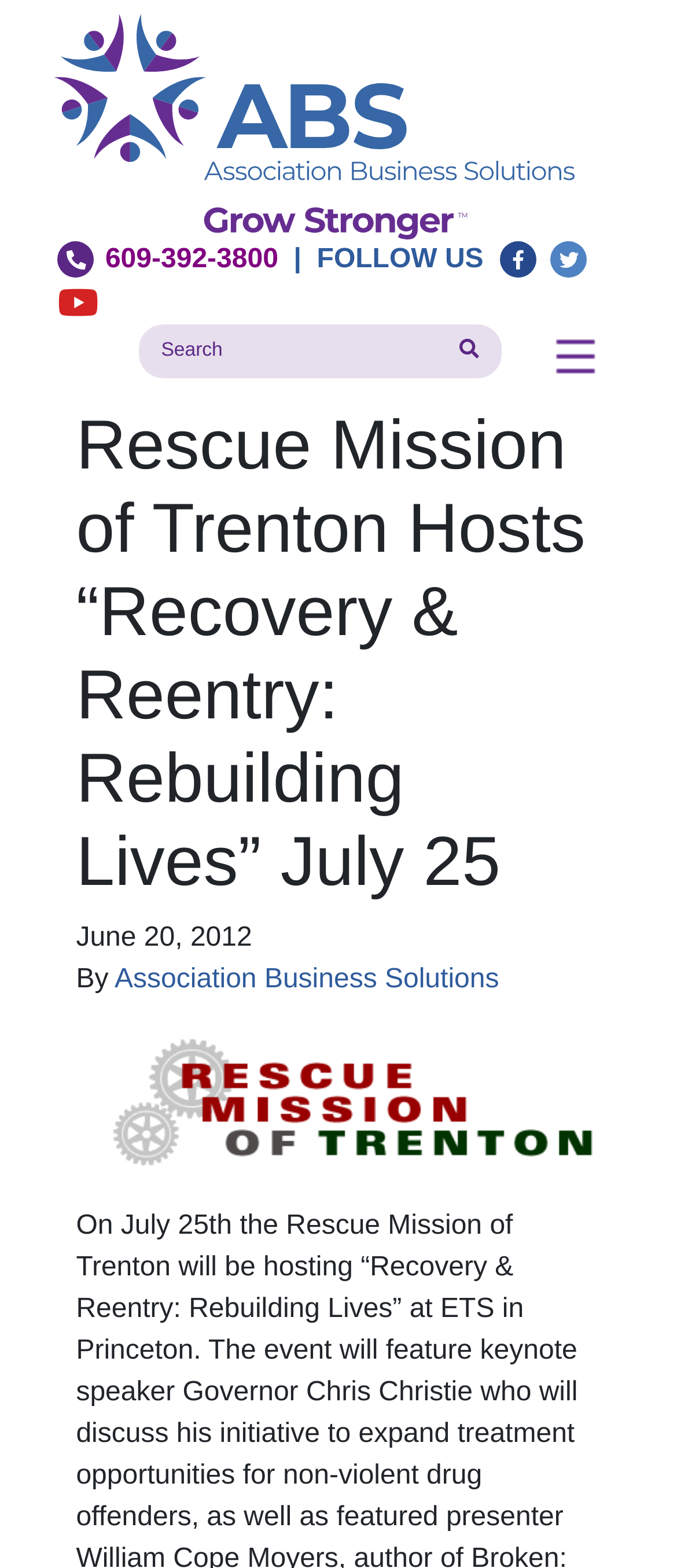Using the element description provided, determine the bounding box coordinates in the format (top-left x, top-left y, bottom-right x, bottom-right y). Ensure that all values are floating point numbers between 0 and 1. Element description: name="s" placeholder="Search"

[0.205, 0.207, 0.648, 0.241]